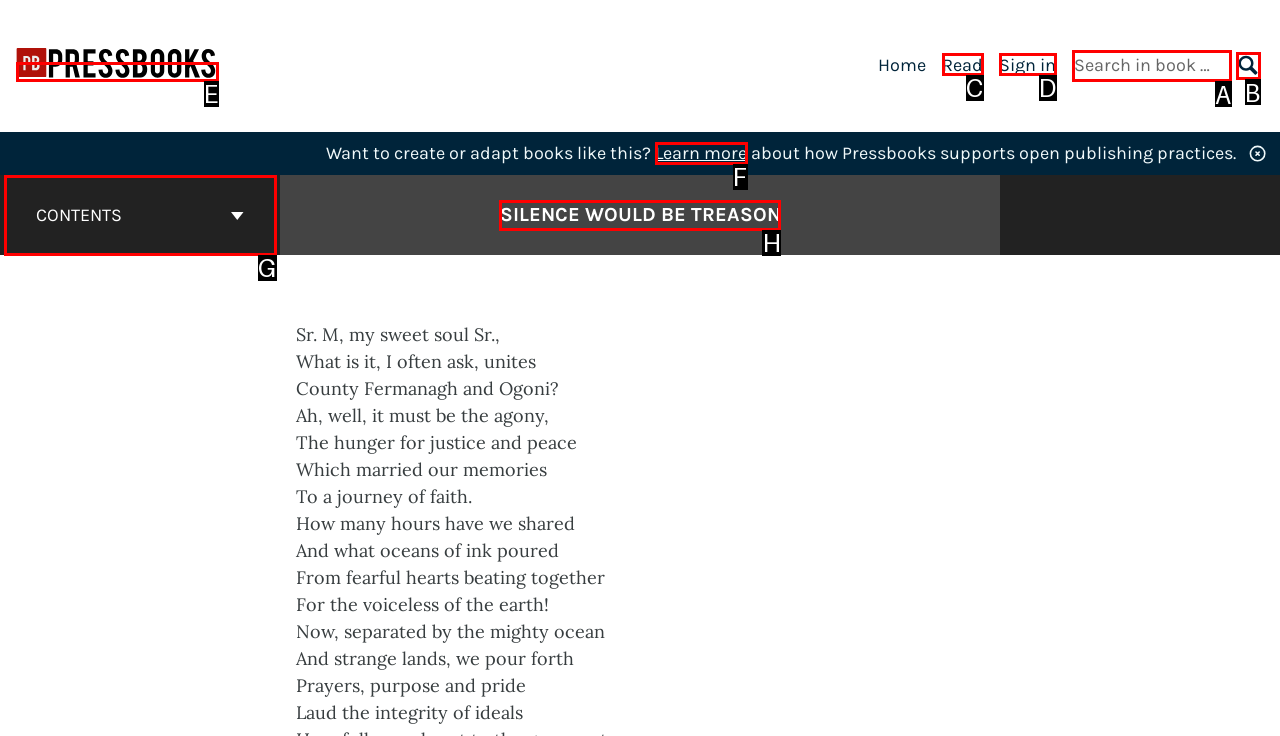What option should I click on to execute the task: Search in book? Give the letter from the available choices.

A